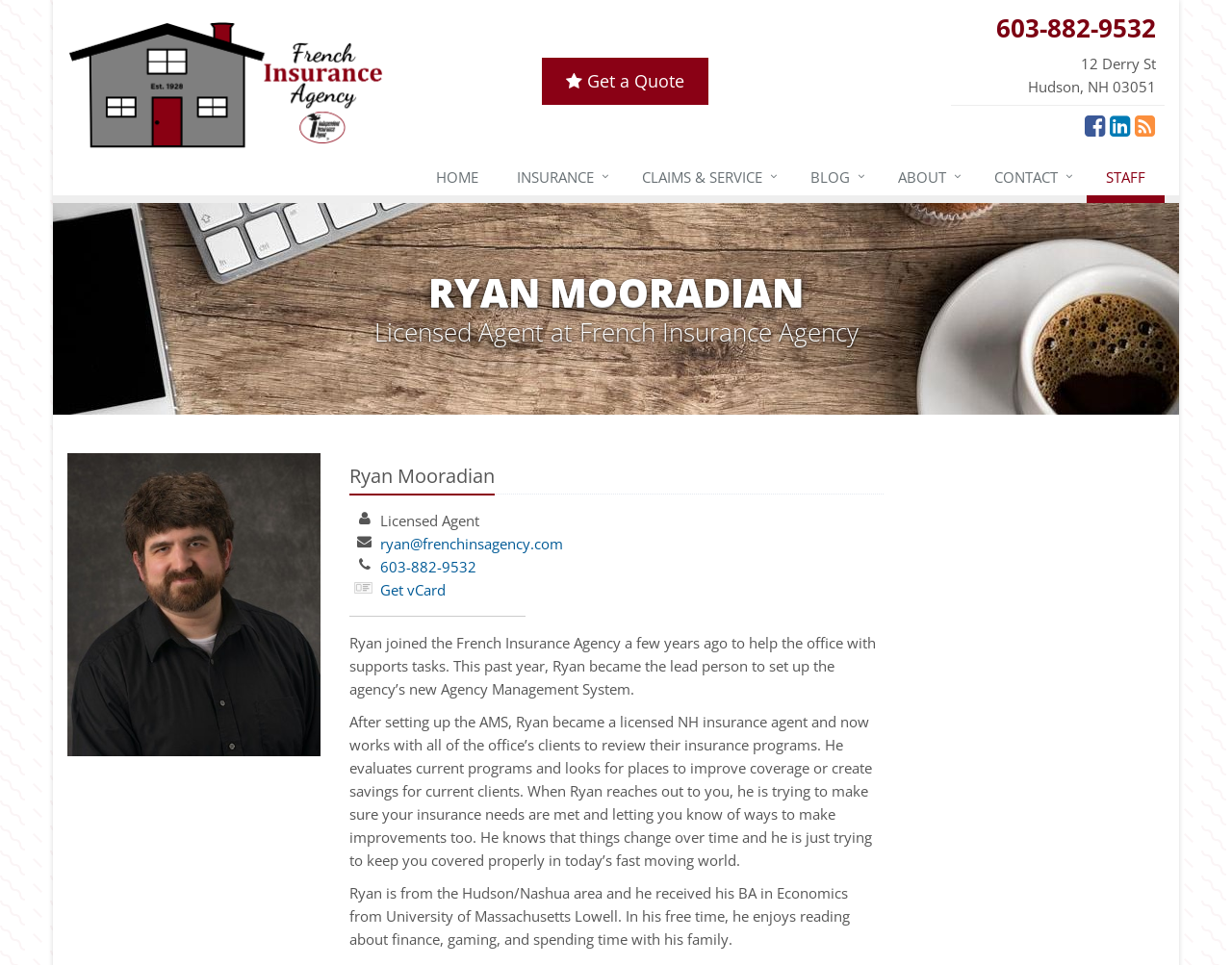Given the description "Get vCard", determine the bounding box of the corresponding UI element.

[0.308, 0.601, 0.361, 0.621]